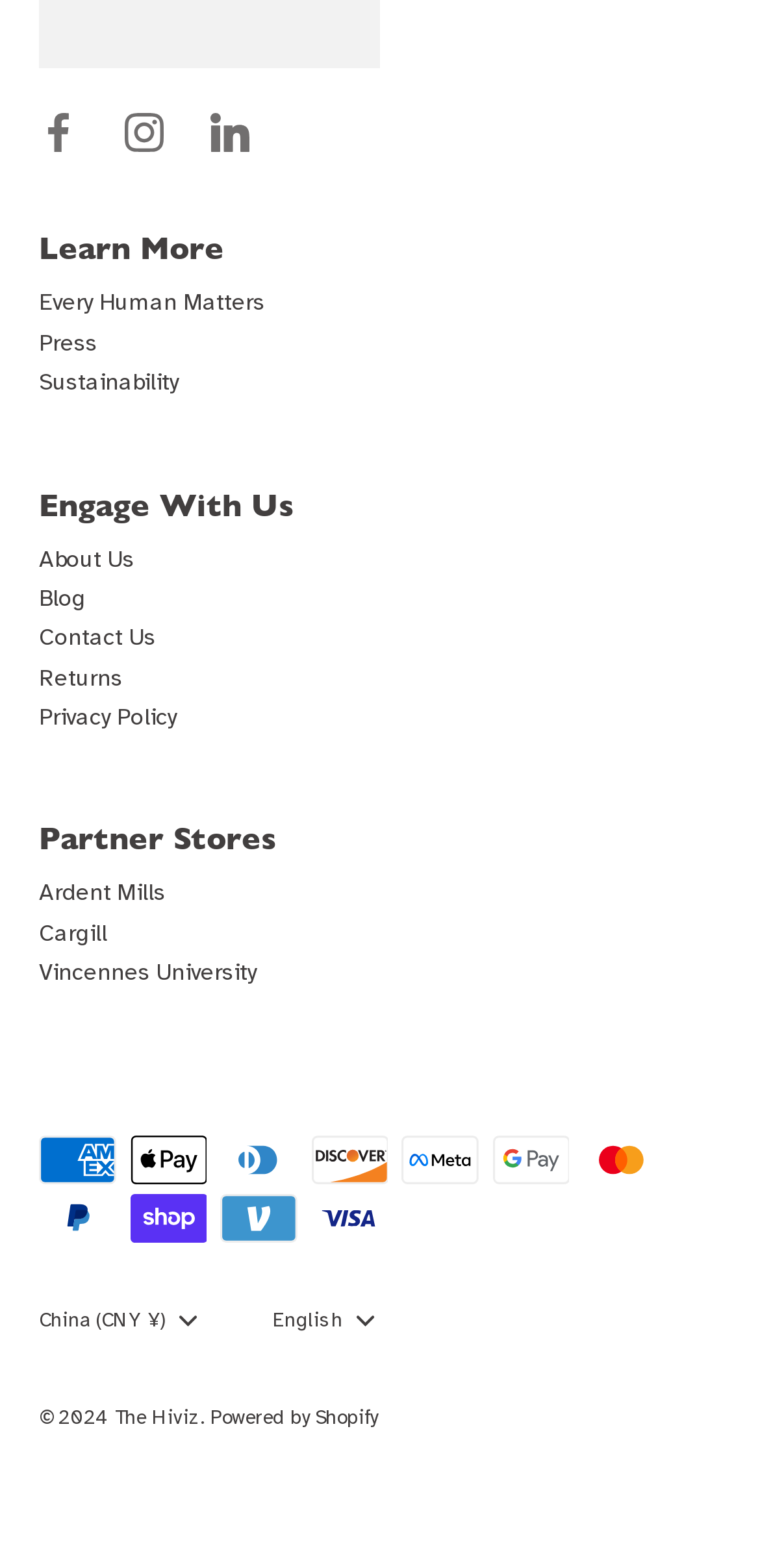Find the bounding box coordinates for the element that must be clicked to complete the instruction: "View About Us page". The coordinates should be four float numbers between 0 and 1, indicated as [left, top, right, bottom].

[0.051, 0.347, 0.177, 0.365]